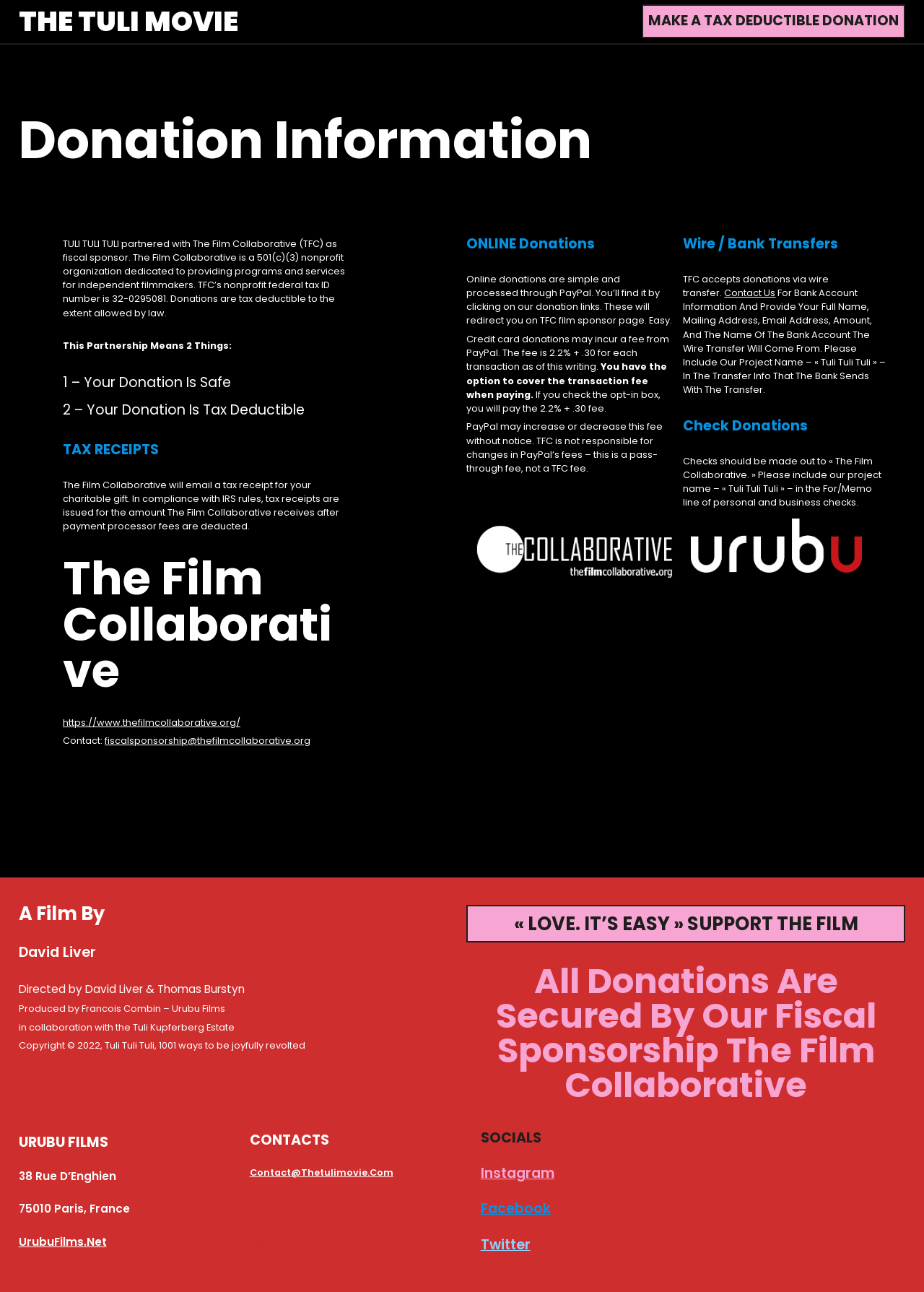Summarize the webpage comprehensively, mentioning all visible components.

The webpage is about "Donation Information" for "The Tuli Movie". At the top, there is a heading "THE TULI MOVIE" with a link to the same text. Below it, there is a link to "MAKE A TAX DEDUCTIBLE DONATION". 

A horizontal separator line divides the top section from the main content. The main content is divided into two columns. The left column has a heading "Donation Information" followed by a block of text explaining the partnership between TULI TULI TULI and The Film Collaborative (TFC), a 501(c)(3) nonprofit organization. 

Below this text, there are two sections: "This Partnership Means 2 Things" and "TAX RECEIPTS". The first section explains that donations are safe and tax-deductible, while the second section explains how tax receipts will be issued by The Film Collaborative.

Further down, there is a section about "The Film Collaborative" with a link to their website and contact information. 

The right column has three sections: "ONLINE Donations", "Wire / Bank Transfers", and "Check Donations". Each section explains the process for making donations through these methods. There are also two figures, likely images, in this column.

At the bottom of the page, there is a section about the film, including the director, producers, and copyright information. There is also a call to action to "SUPPORT THE FILM" with a link. 

Finally, there are sections for "URUBU FILMS" and "CONTACTS" with addresses, emails, and social media links.